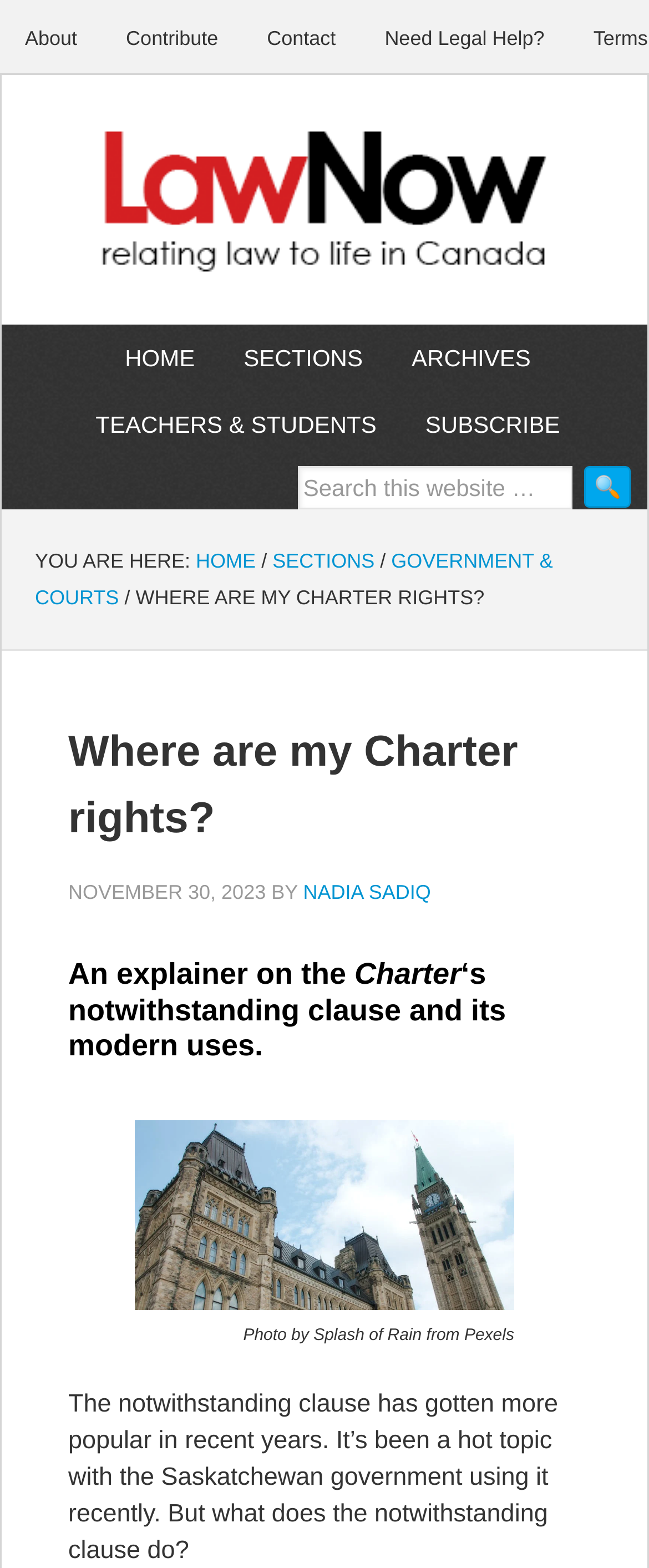Please identify the bounding box coordinates of the clickable region that I should interact with to perform the following instruction: "Click on the 'SUBSCRIBE' link". The coordinates should be expressed as four float numbers between 0 and 1, i.e., [left, top, right, bottom].

[0.617, 0.249, 0.901, 0.292]